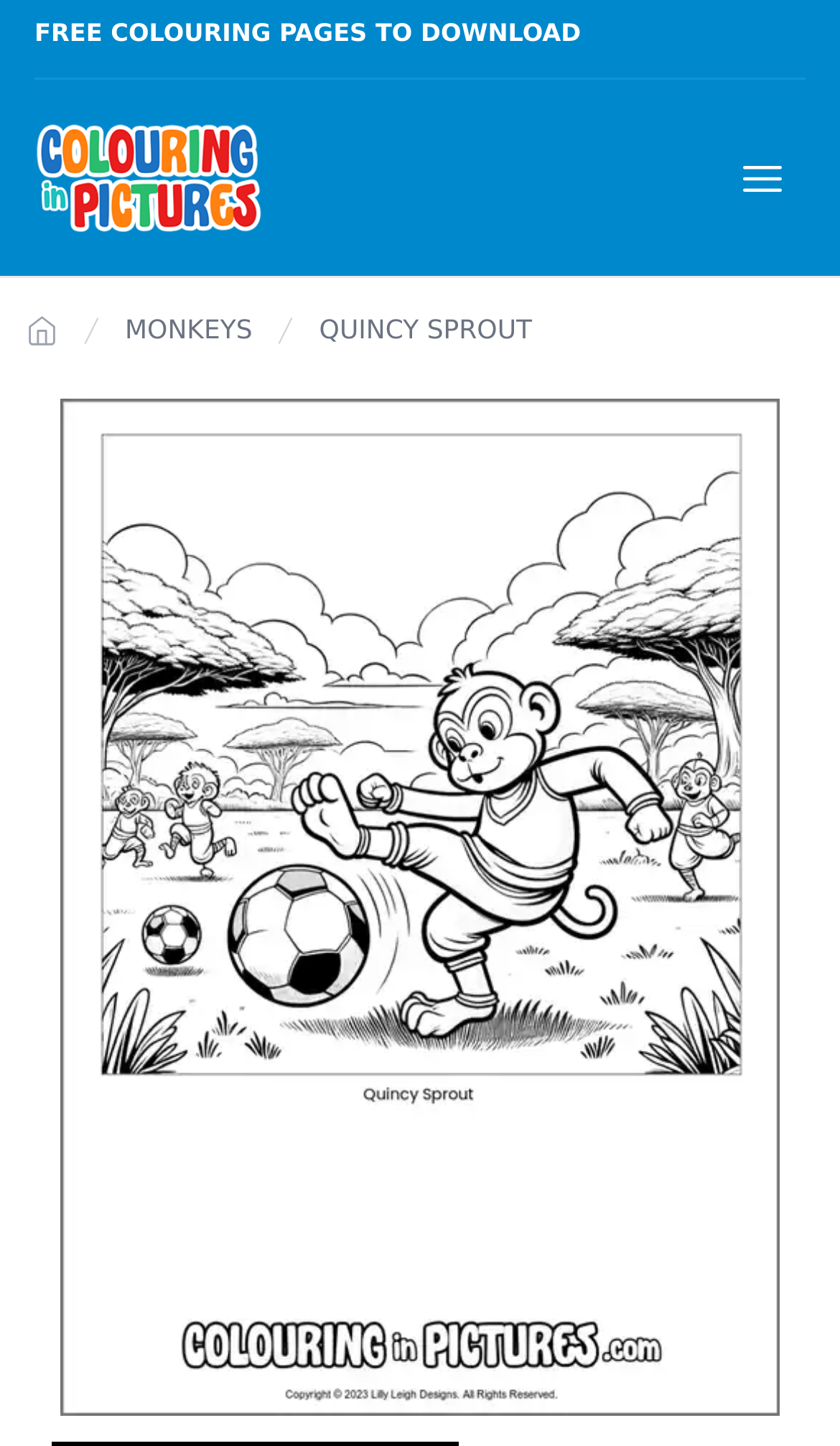Is the main menu expanded?
Please ensure your answer is as detailed and informative as possible.

The main menu button is located at the top right corner of the webpage, and its 'expanded' property is set to 'False', indicating that the main menu is not expanded.